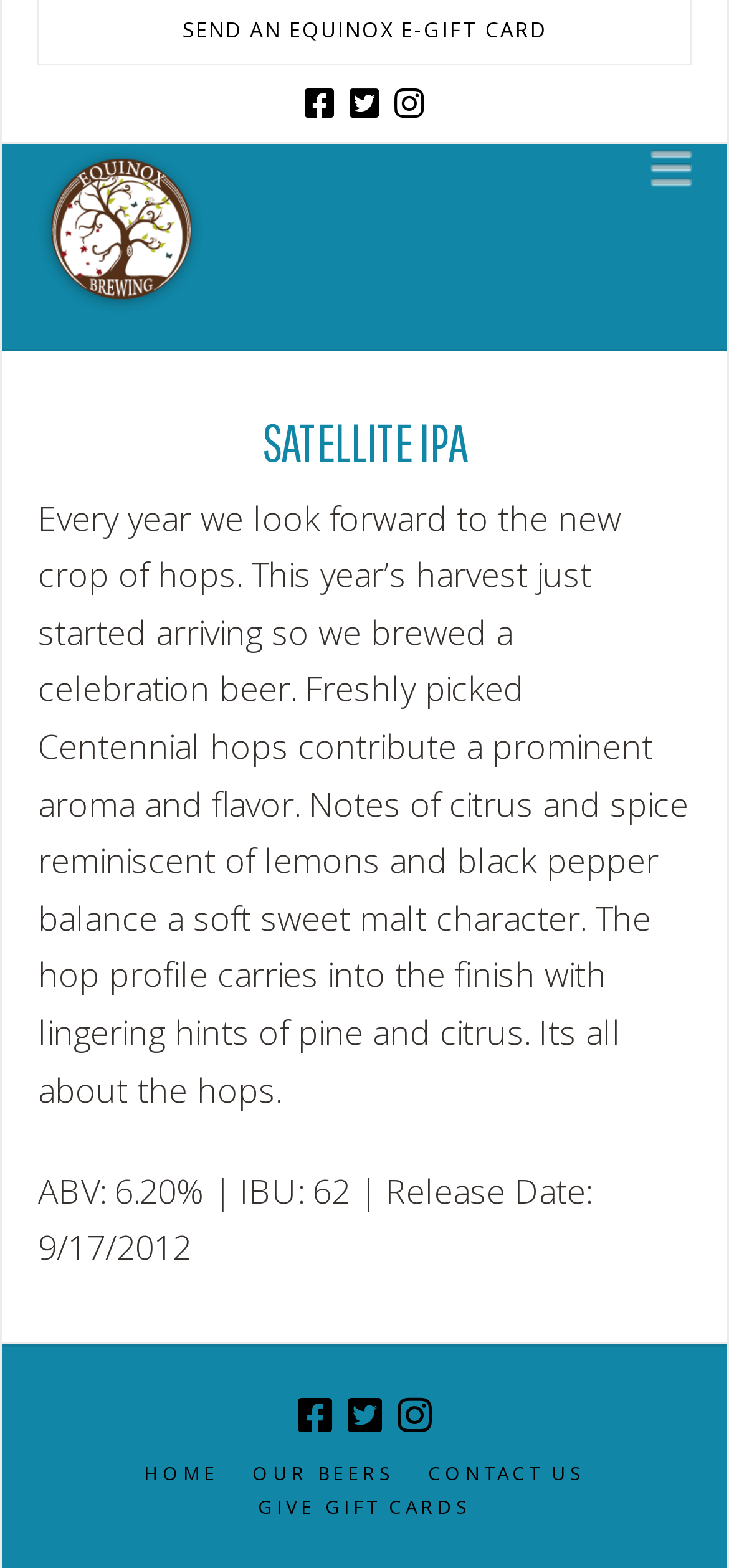Locate the bounding box of the UI element defined by this description: "title="Twitter"". The coordinates should be given as four float numbers between 0 and 1, formatted as [left, top, right, bottom].

[0.477, 0.89, 0.523, 0.915]